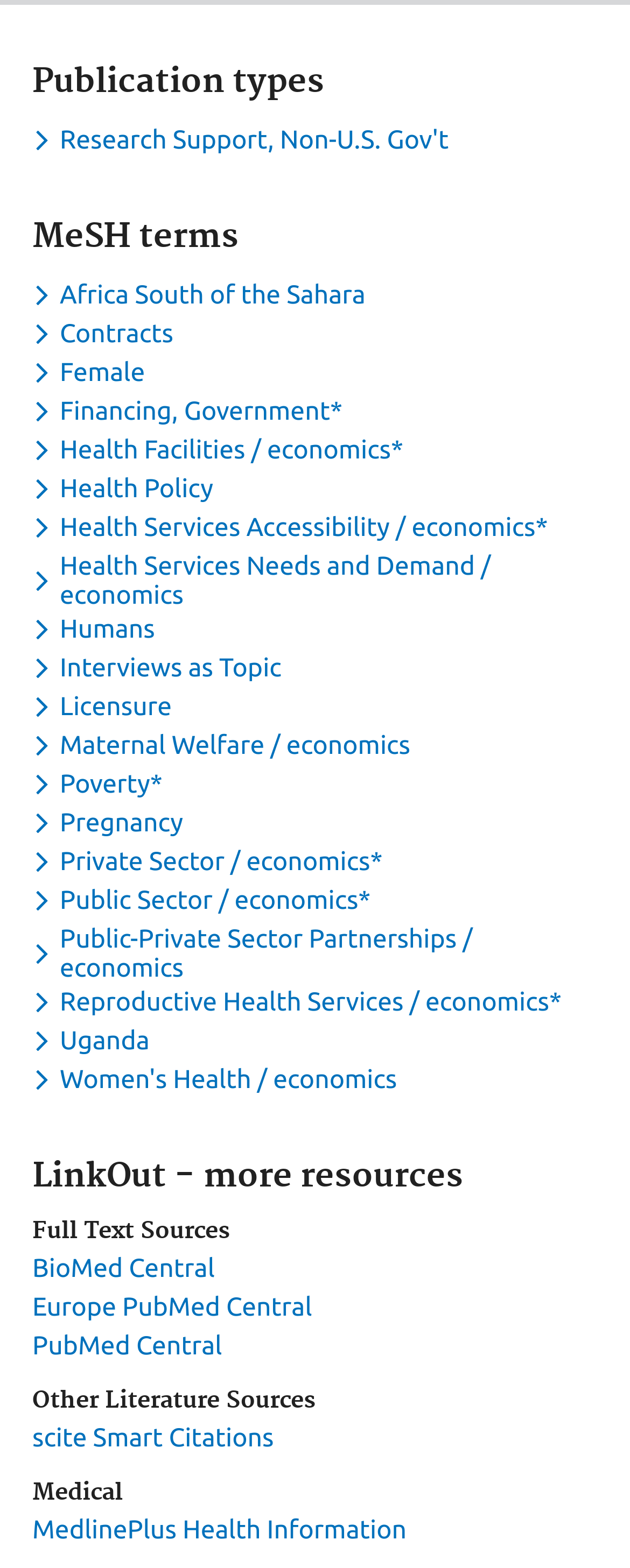Give a one-word or phrase response to the following question: What is the first publication type?

Research Support, Non-U.S. Gov't